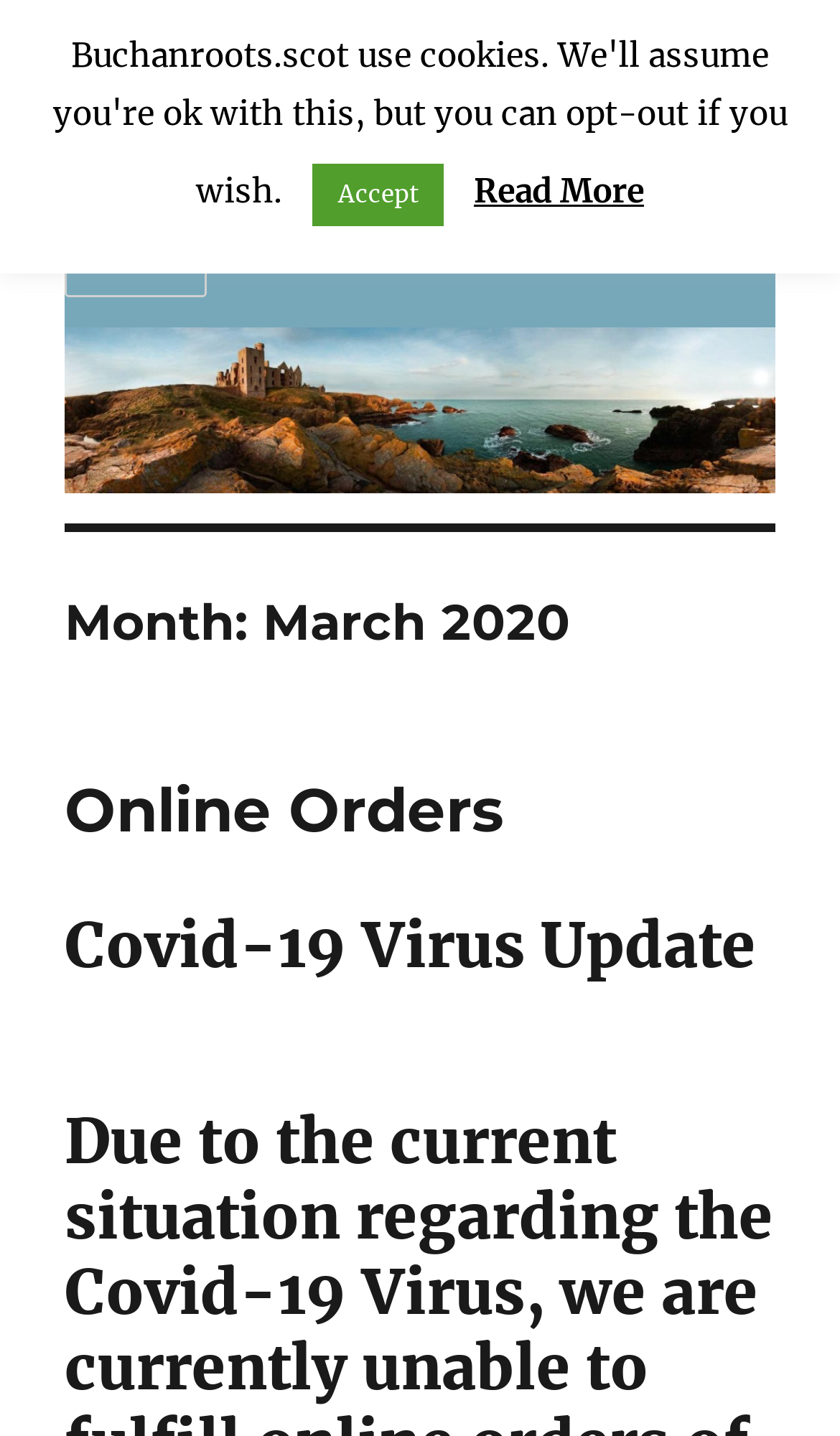What is the link 'Read More' for?
Provide a detailed and well-explained answer to the question.

The link 'Read More' is likely to be related to the Covid-19 update topic, as it appears below the heading element with the text 'Covid-19 Virus Update'.